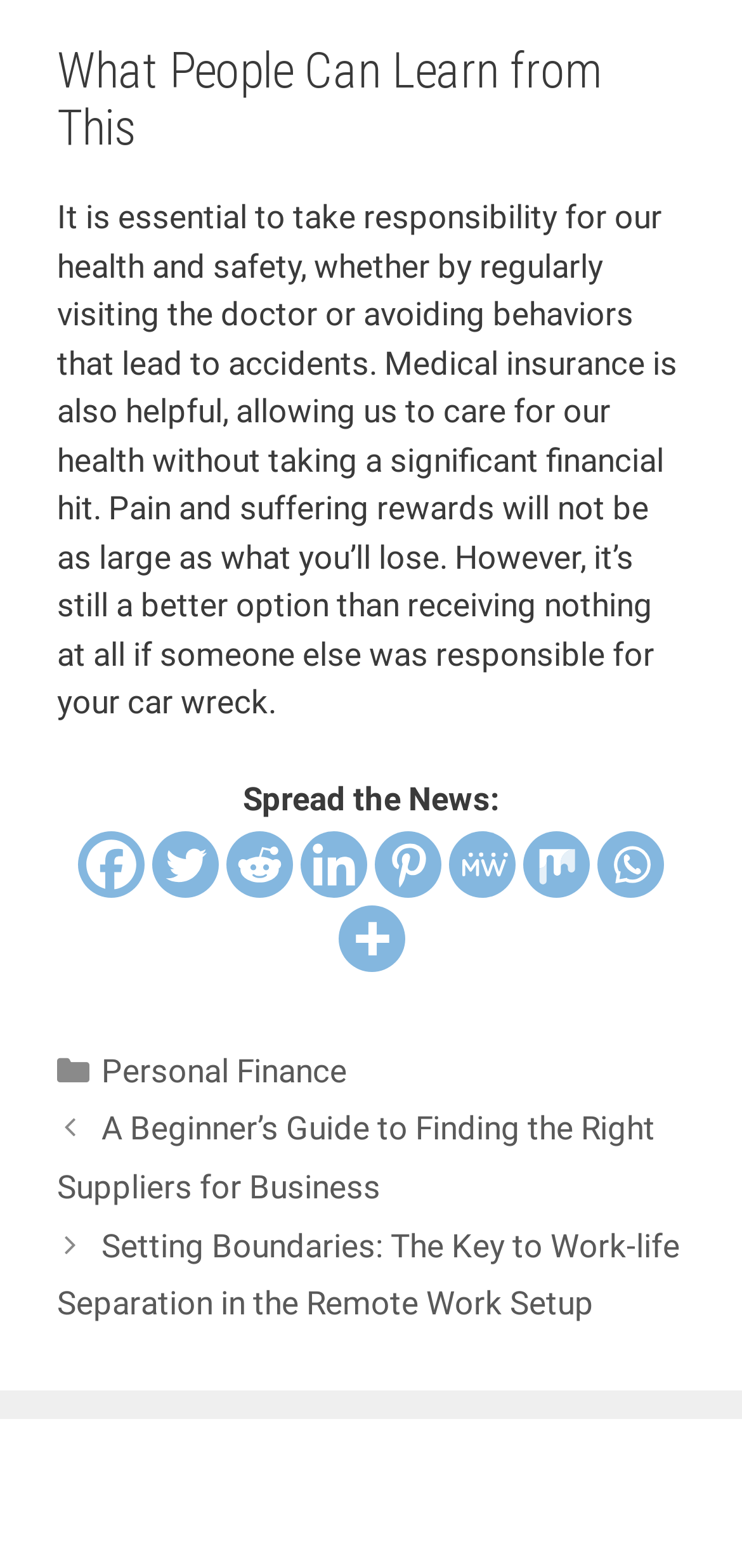Kindly determine the bounding box coordinates for the clickable area to achieve the given instruction: "Explore more posts".

[0.077, 0.702, 0.923, 0.85]